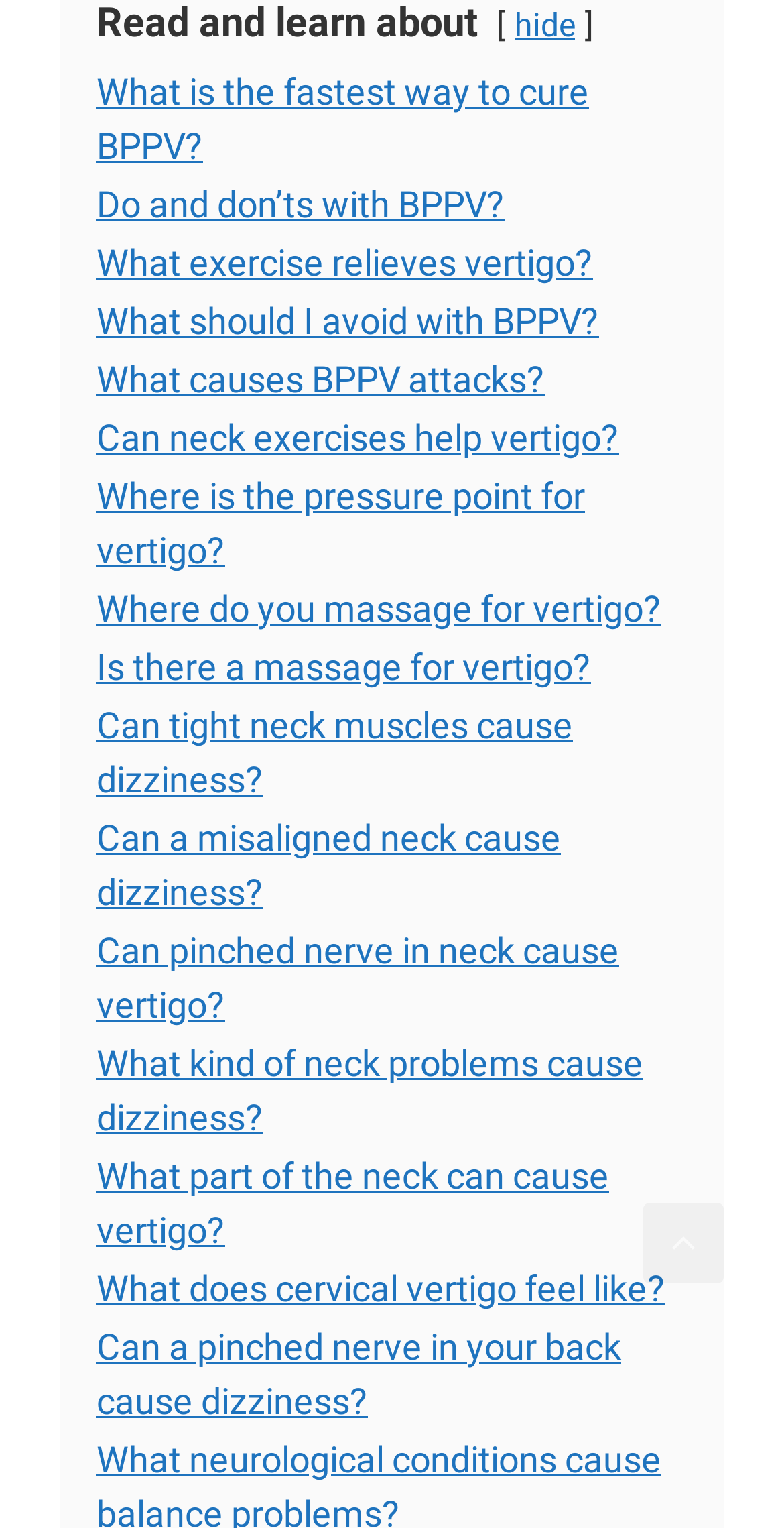Please pinpoint the bounding box coordinates for the region I should click to adhere to this instruction: "Click on the 'October 21, 2009' link".

None